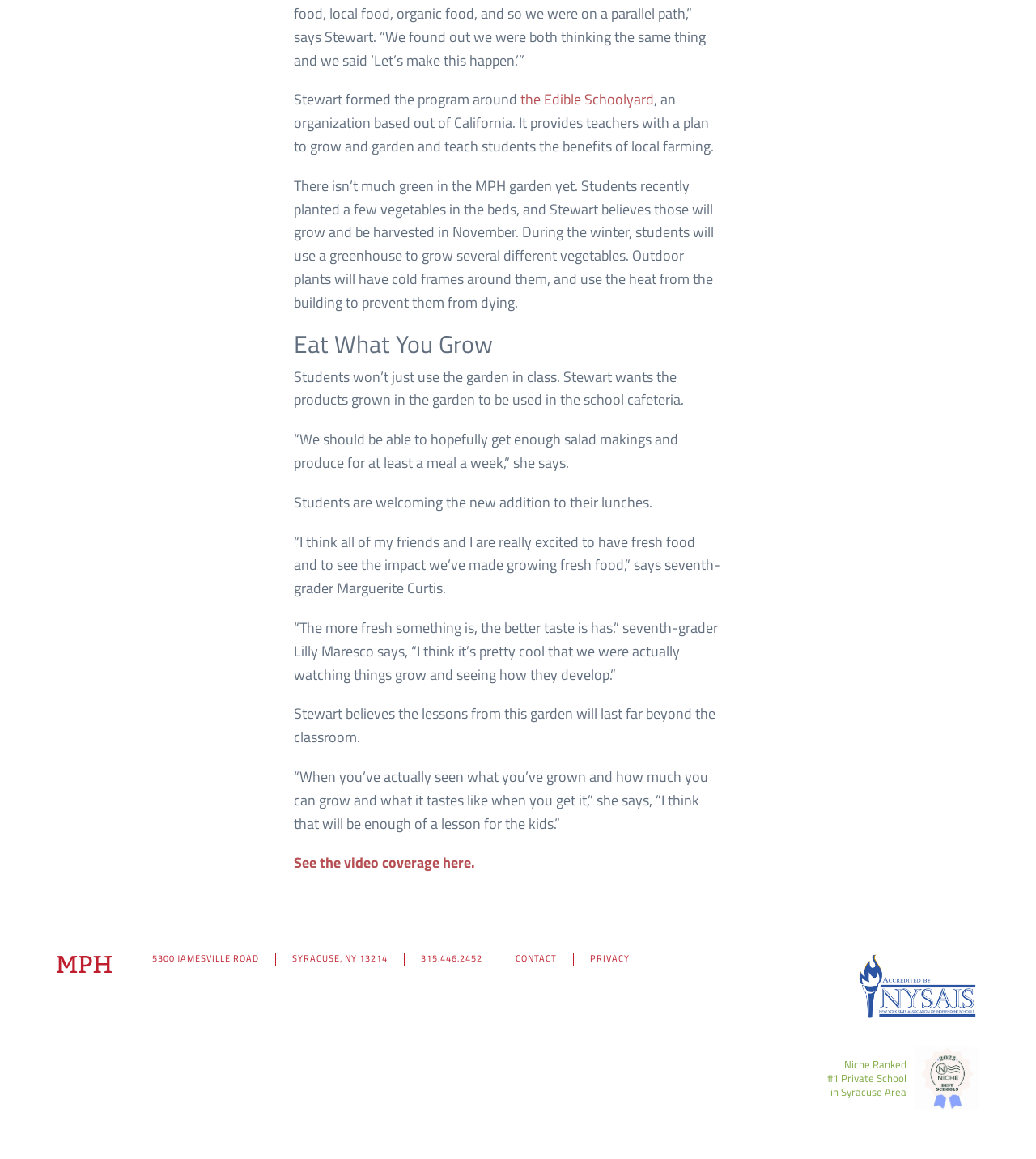Find the bounding box coordinates for the element described here: "Contact".

[0.497, 0.821, 0.537, 0.833]